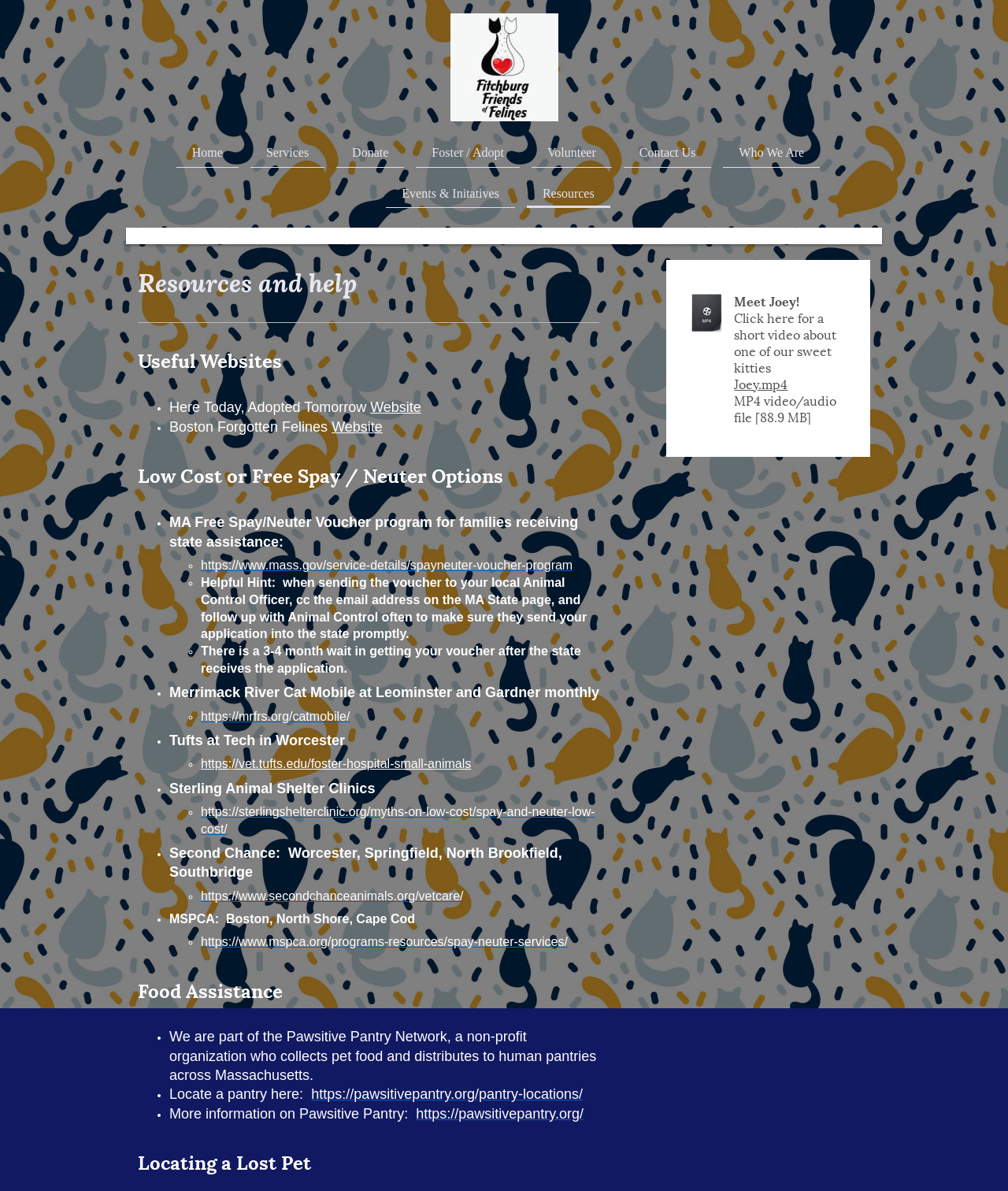Please determine the heading text of this webpage.

Resources and help